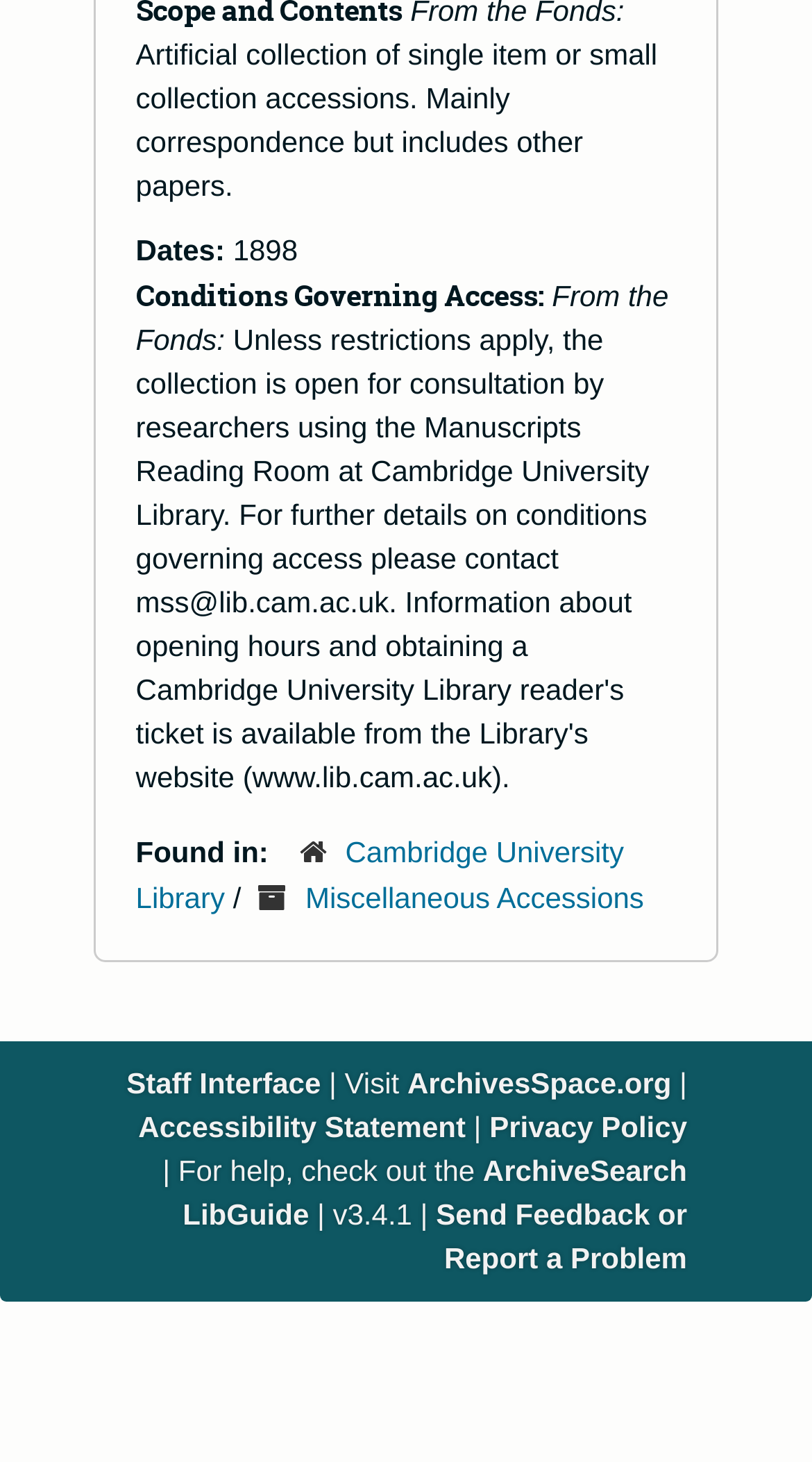What is the name of the guide provided for help?
Using the image, provide a detailed and thorough answer to the question.

The name of the guide provided for help can be found near the bottom of the webpage, where it is stated as '| For help, check out the ArchiveSearch LibGuide'. This suggests that the ArchiveSearch LibGuide is a resource available to users who need assistance.